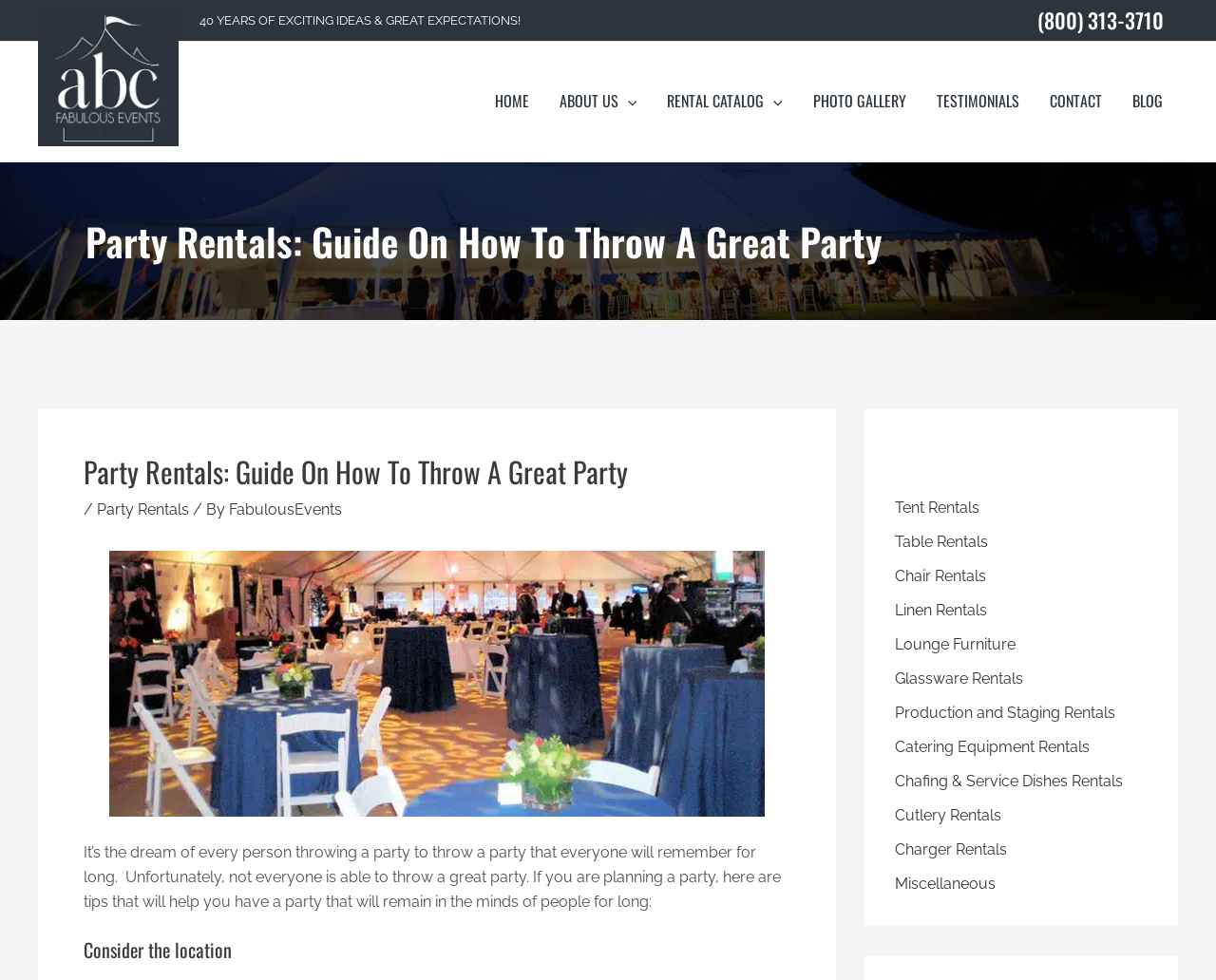What is the name of the company that provides party rentals?
From the screenshot, provide a brief answer in one word or phrase.

ABC Fabulous Events